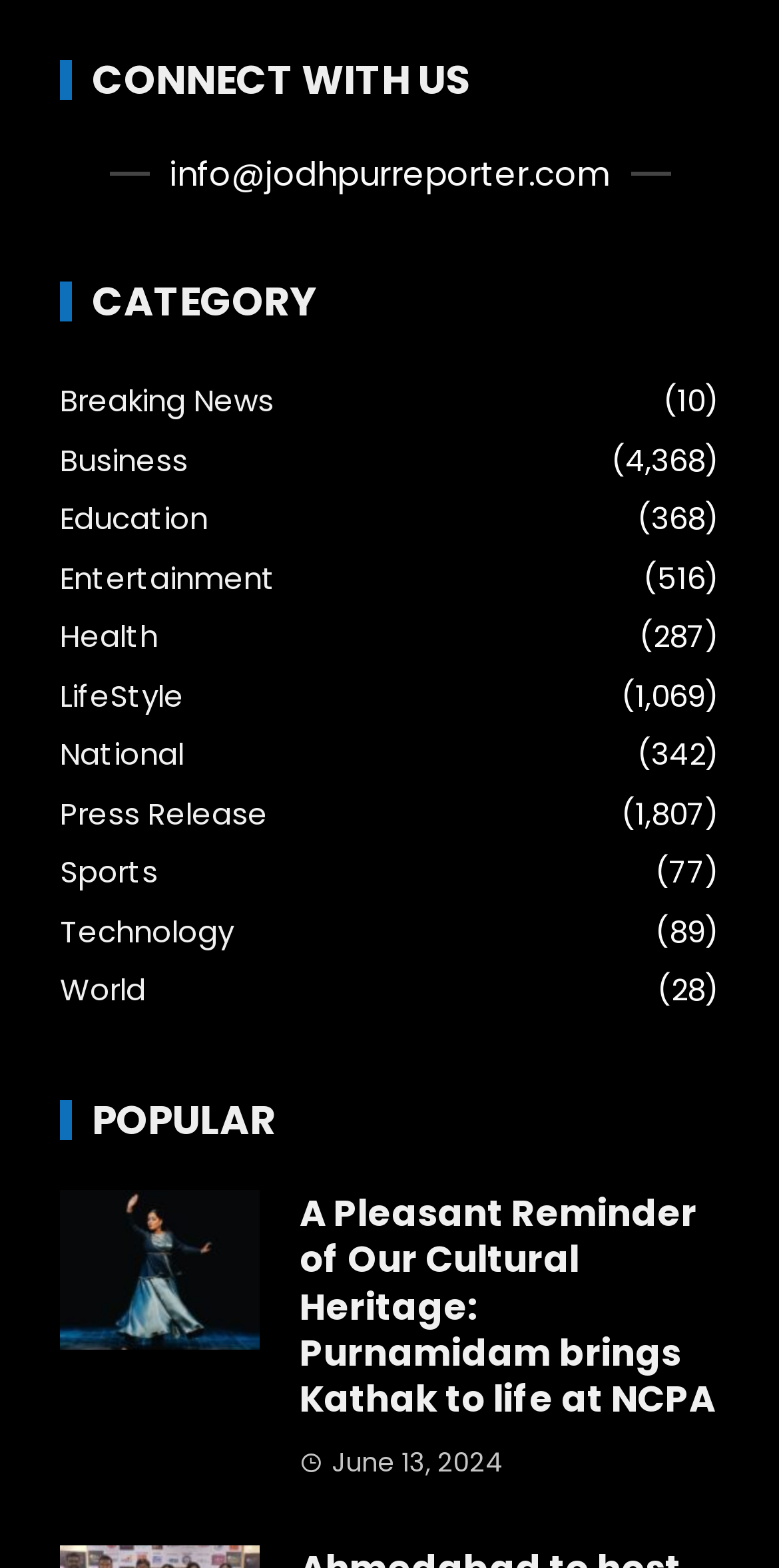Answer the question below with a single word or a brief phrase: 
What is the bounding box coordinate of the 'Breaking News' category?

[0.077, 0.244, 0.351, 0.268]